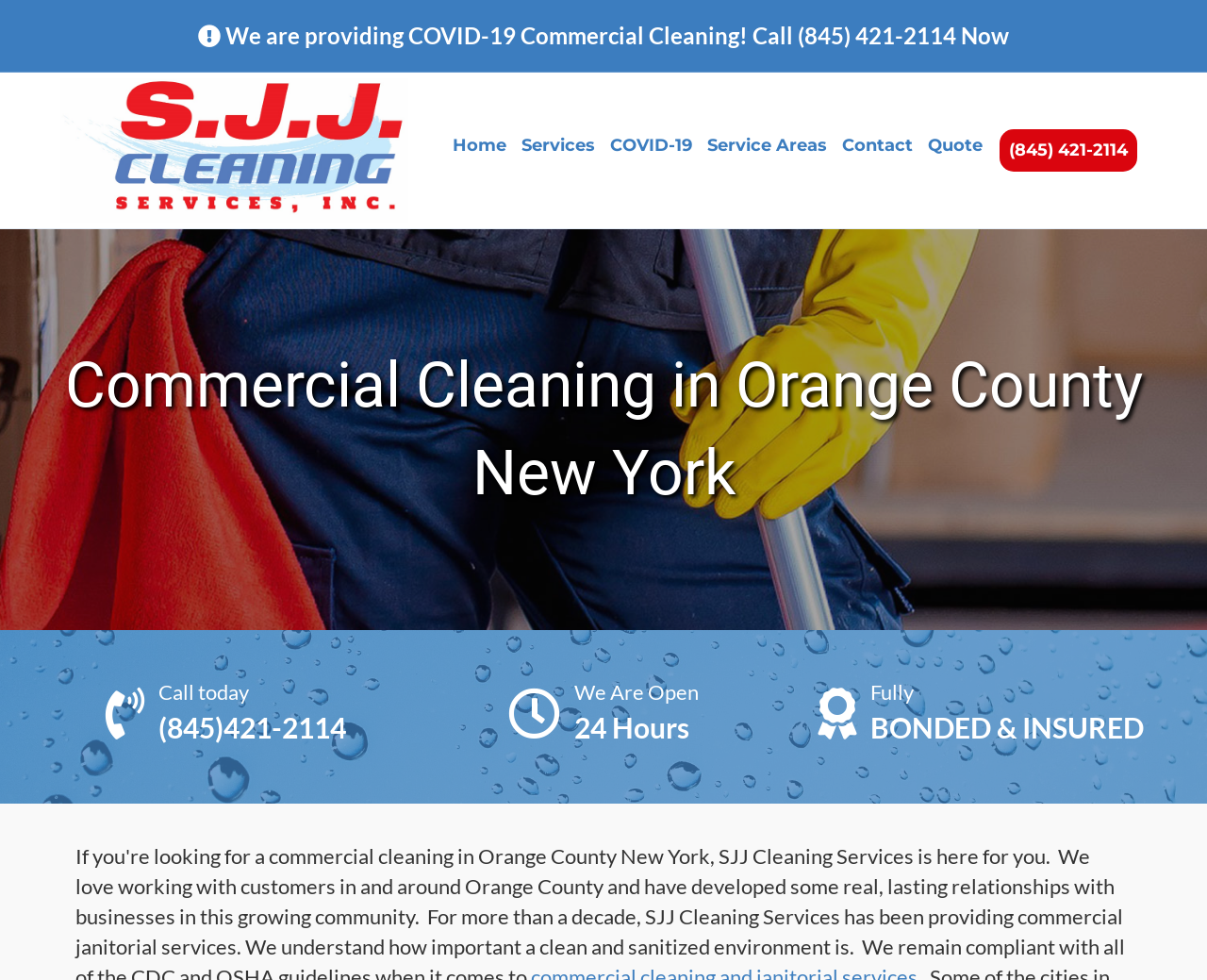Determine the coordinates of the bounding box that should be clicked to complete the instruction: "Get a Quote". The coordinates should be represented by four float numbers between 0 and 1: [left, top, right, bottom].

[0.762, 0.122, 0.82, 0.175]